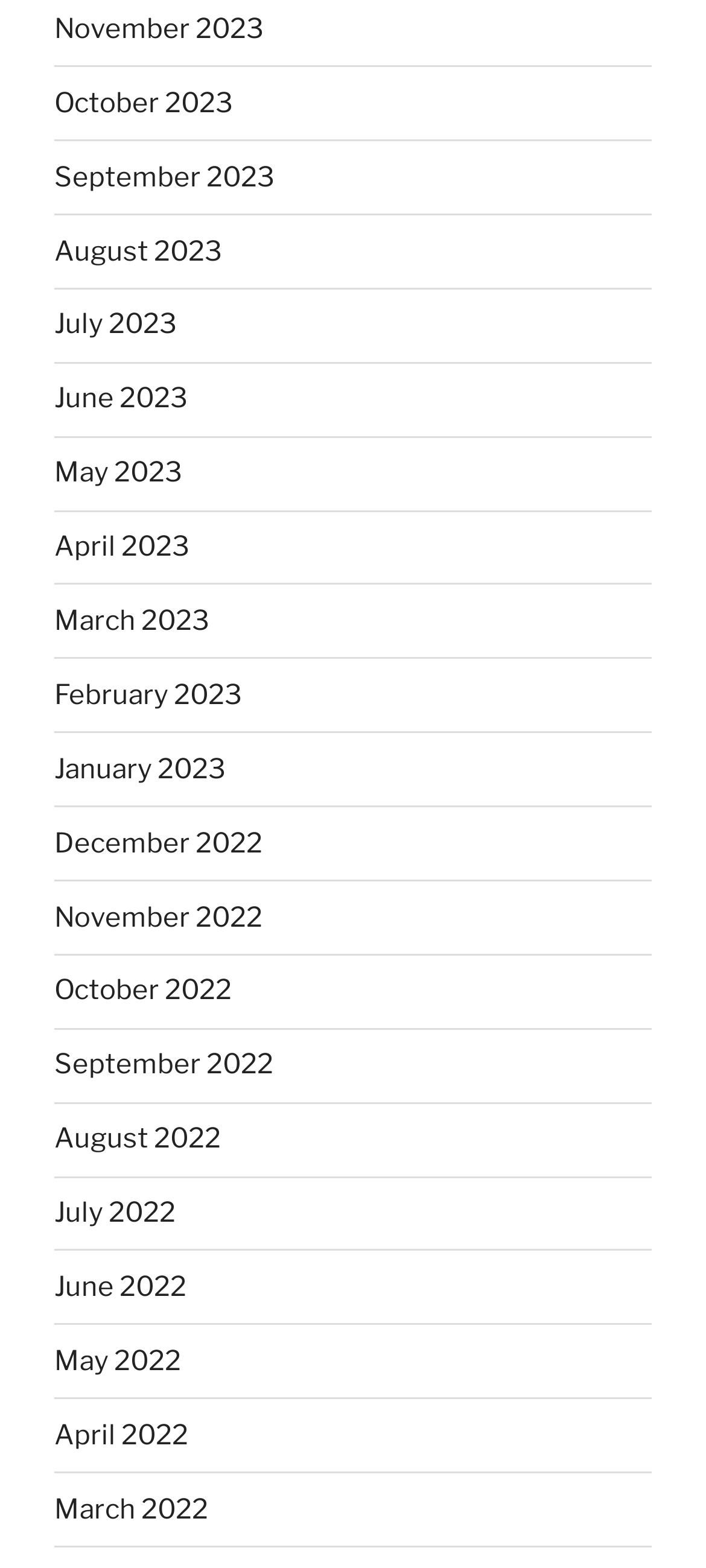Please identify the bounding box coordinates of the clickable area that will allow you to execute the instruction: "view June 2022".

[0.077, 0.81, 0.264, 0.831]